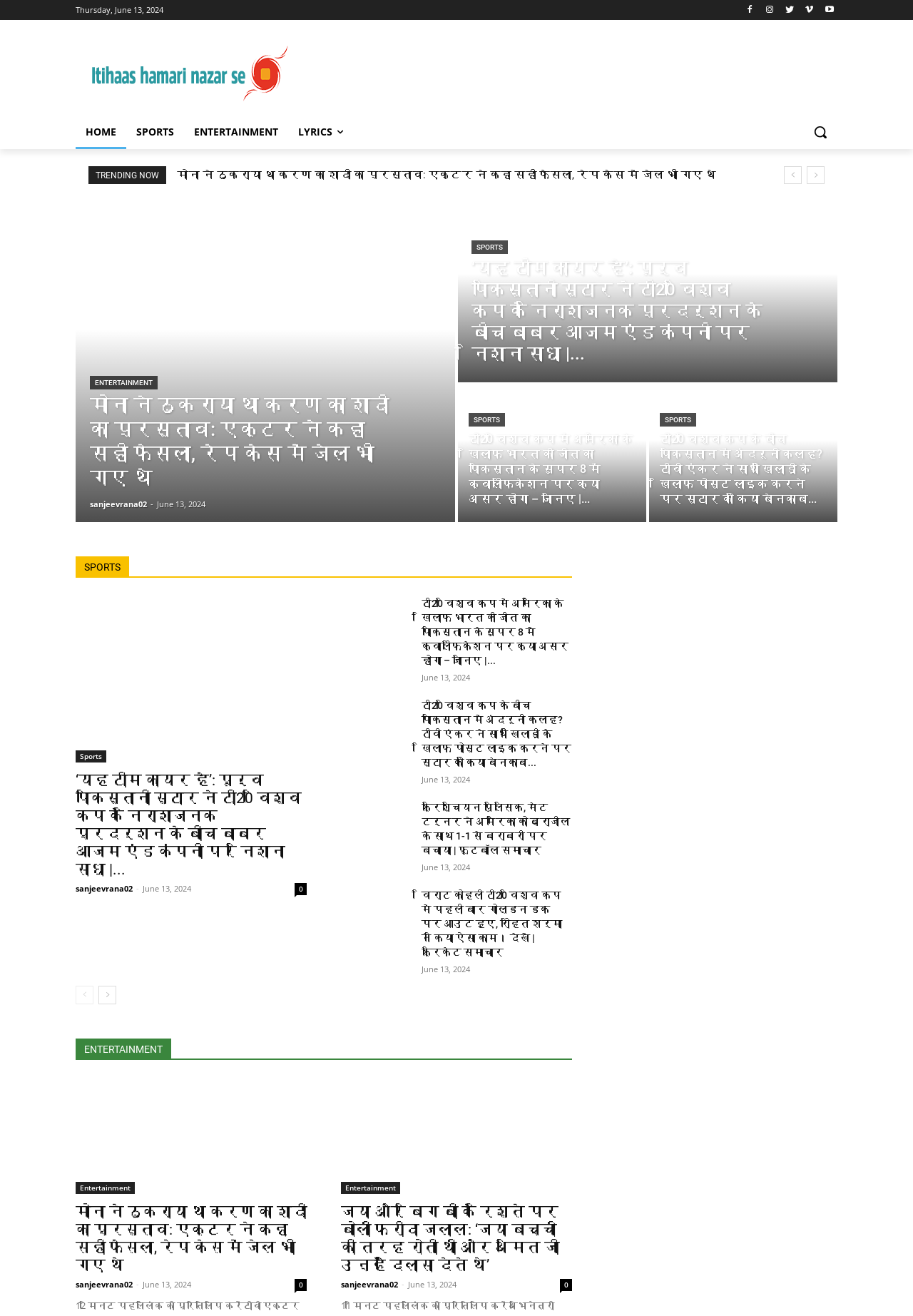Determine the bounding box coordinates of the region I should click to achieve the following instruction: "Read the news about 'मोना ने ठुकराया था करण का शादी का प्रस्ताव'". Ensure the bounding box coordinates are four float numbers between 0 and 1, i.e., [left, top, right, bottom].

[0.194, 0.126, 0.784, 0.14]